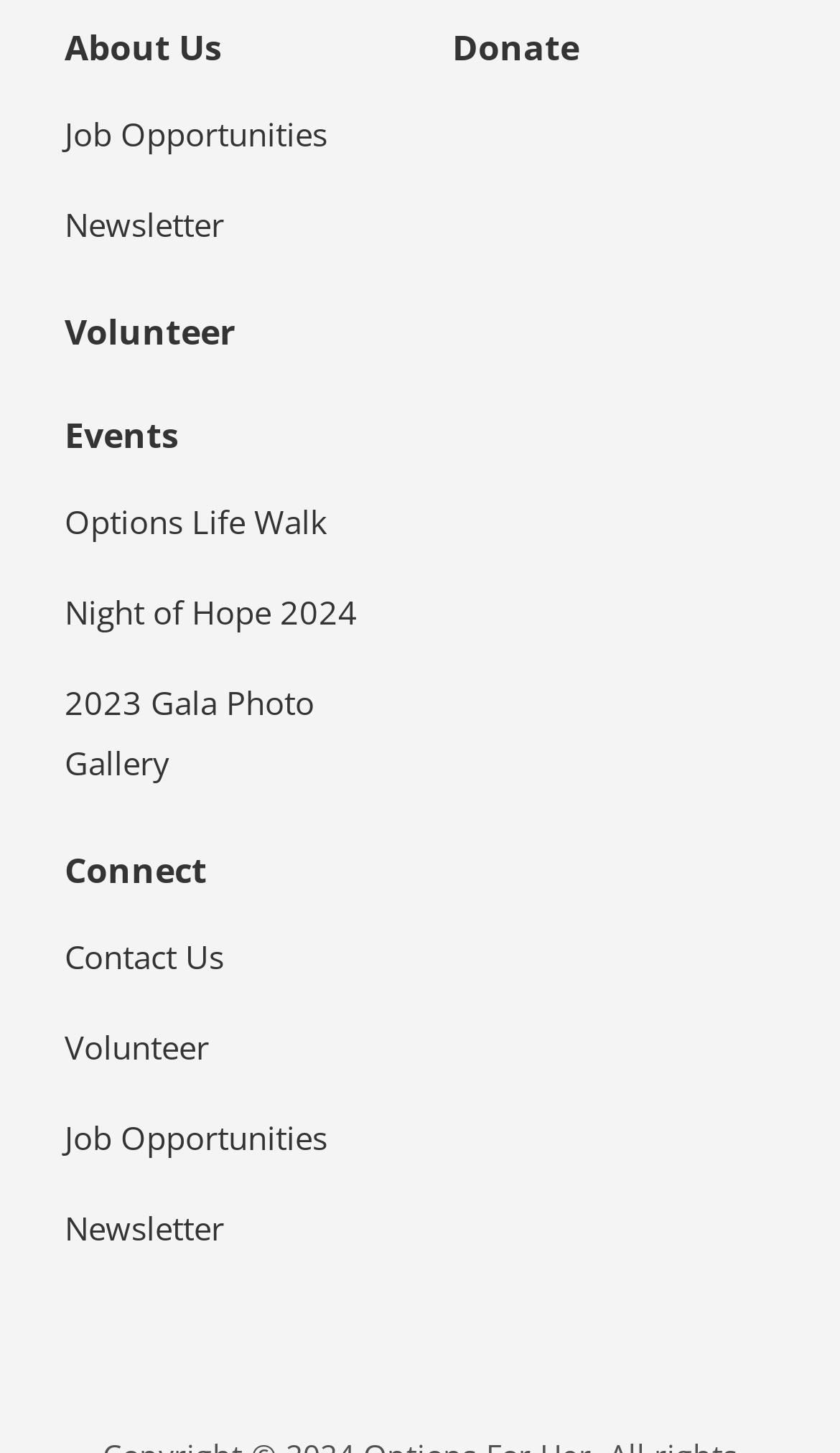What is the name of the organization?
Using the image, elaborate on the answer with as much detail as possible.

The name of the organization can be found in the top-right corner of the webpage, where there is a link with the text 'Options For Her' and an image with the same name.